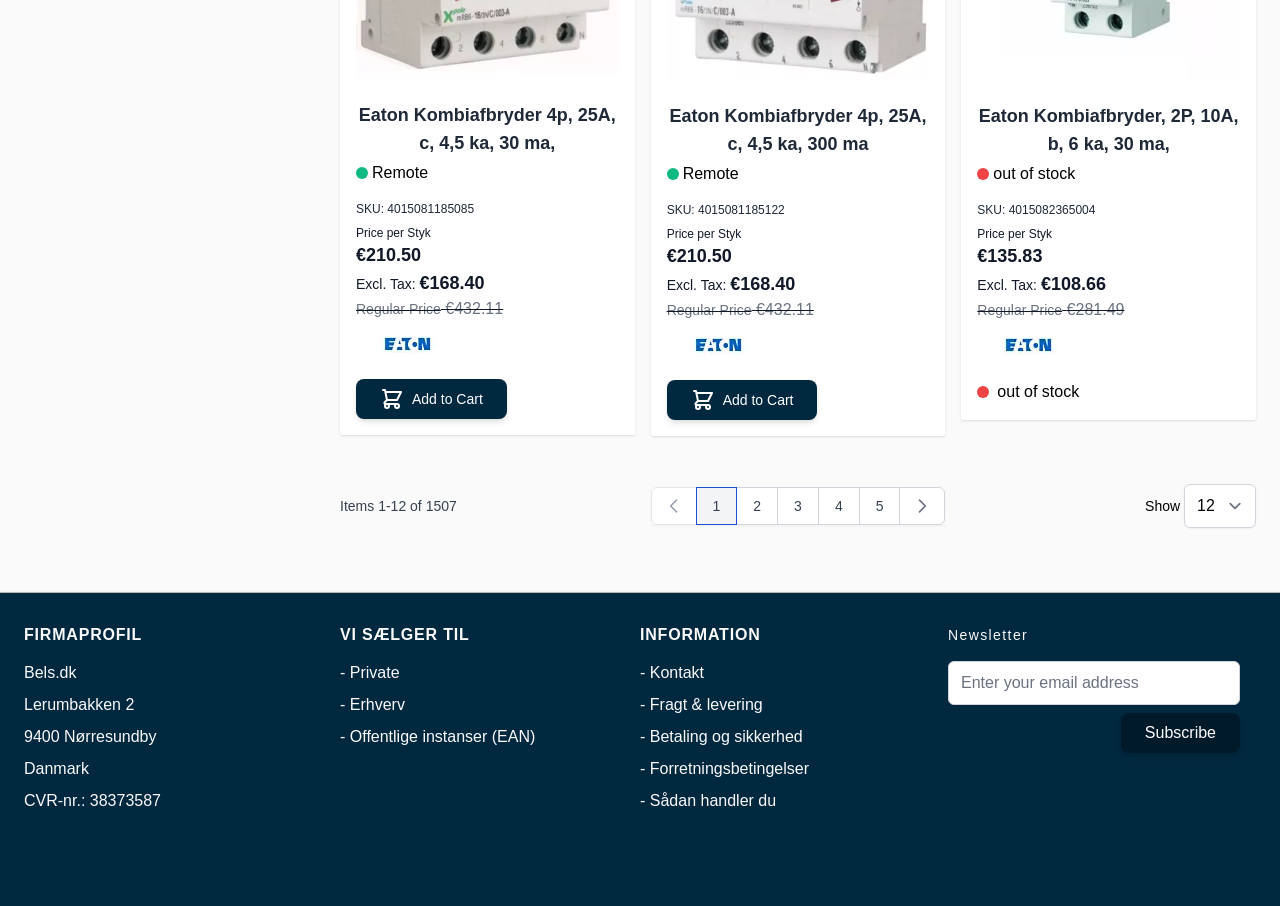What is the purpose of the 'Subscribe to Newsletter' form?
Please provide a single word or phrase in response based on the screenshot.

to subscribe to newsletter